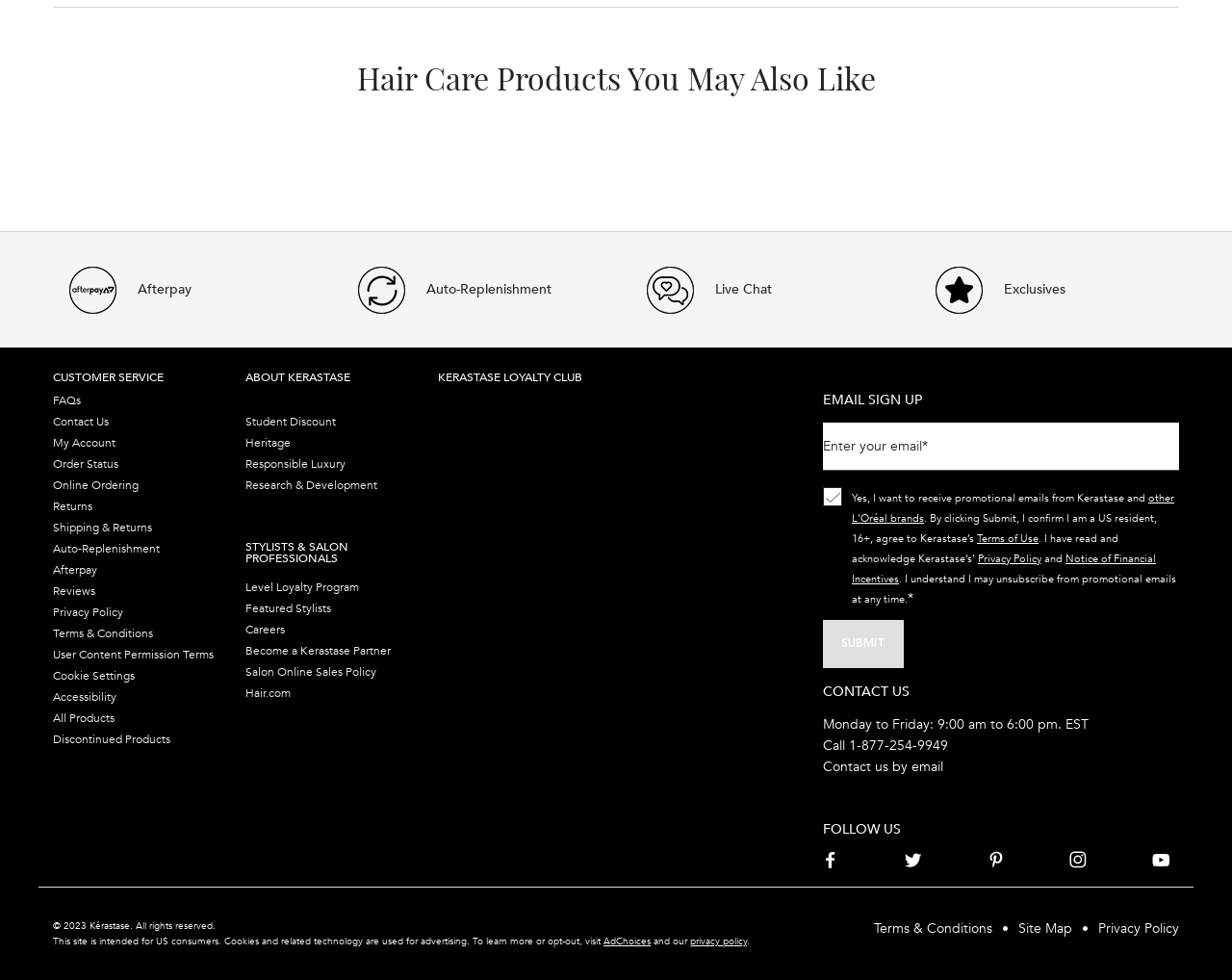Give a one-word or short-phrase answer to the following question: 
What is the purpose of the checkbox in the email sign-up section?

To receive promotional emails